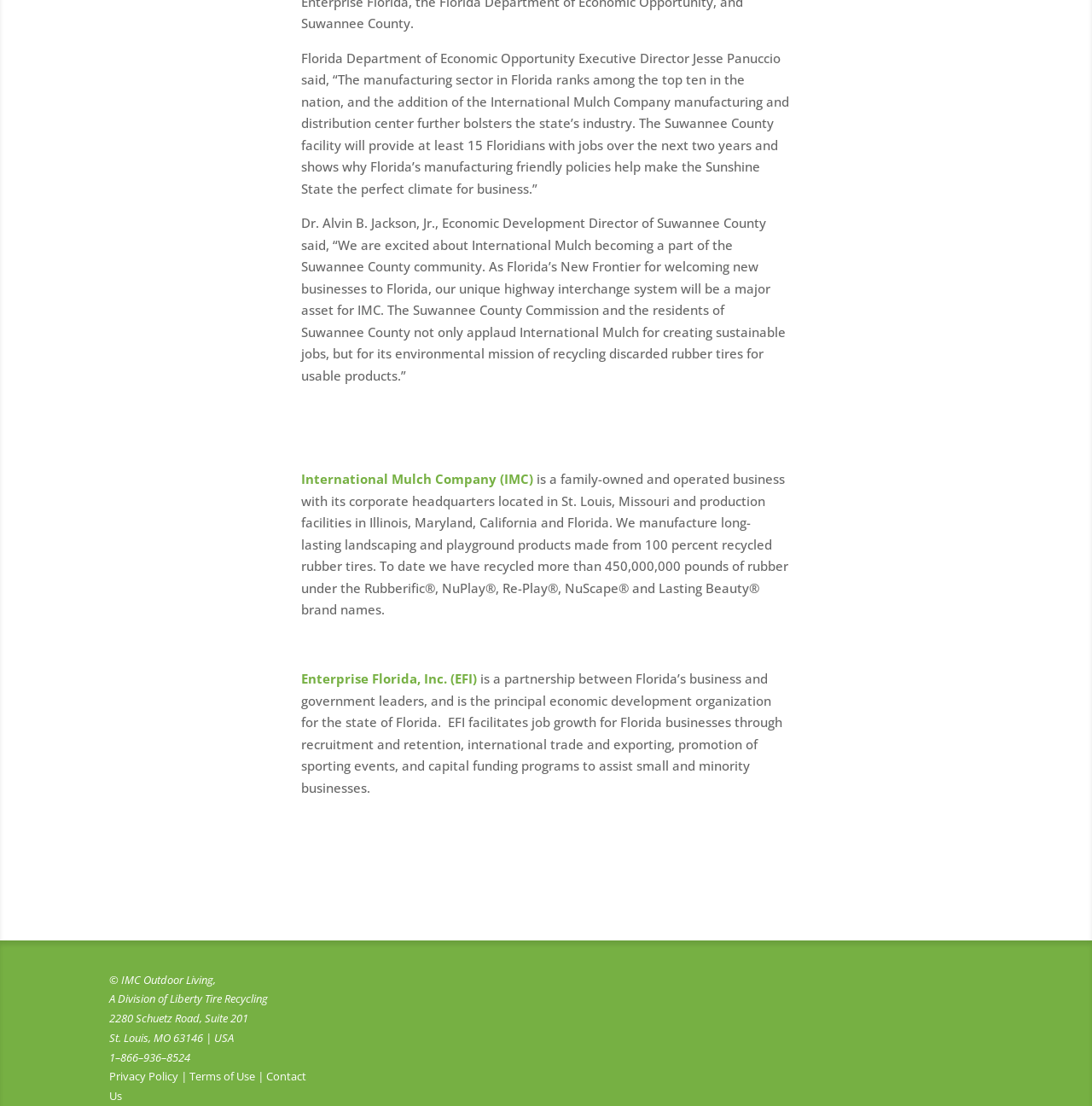Determine the bounding box for the described UI element: "International Mulch Company (IMC)".

[0.276, 0.425, 0.489, 0.441]